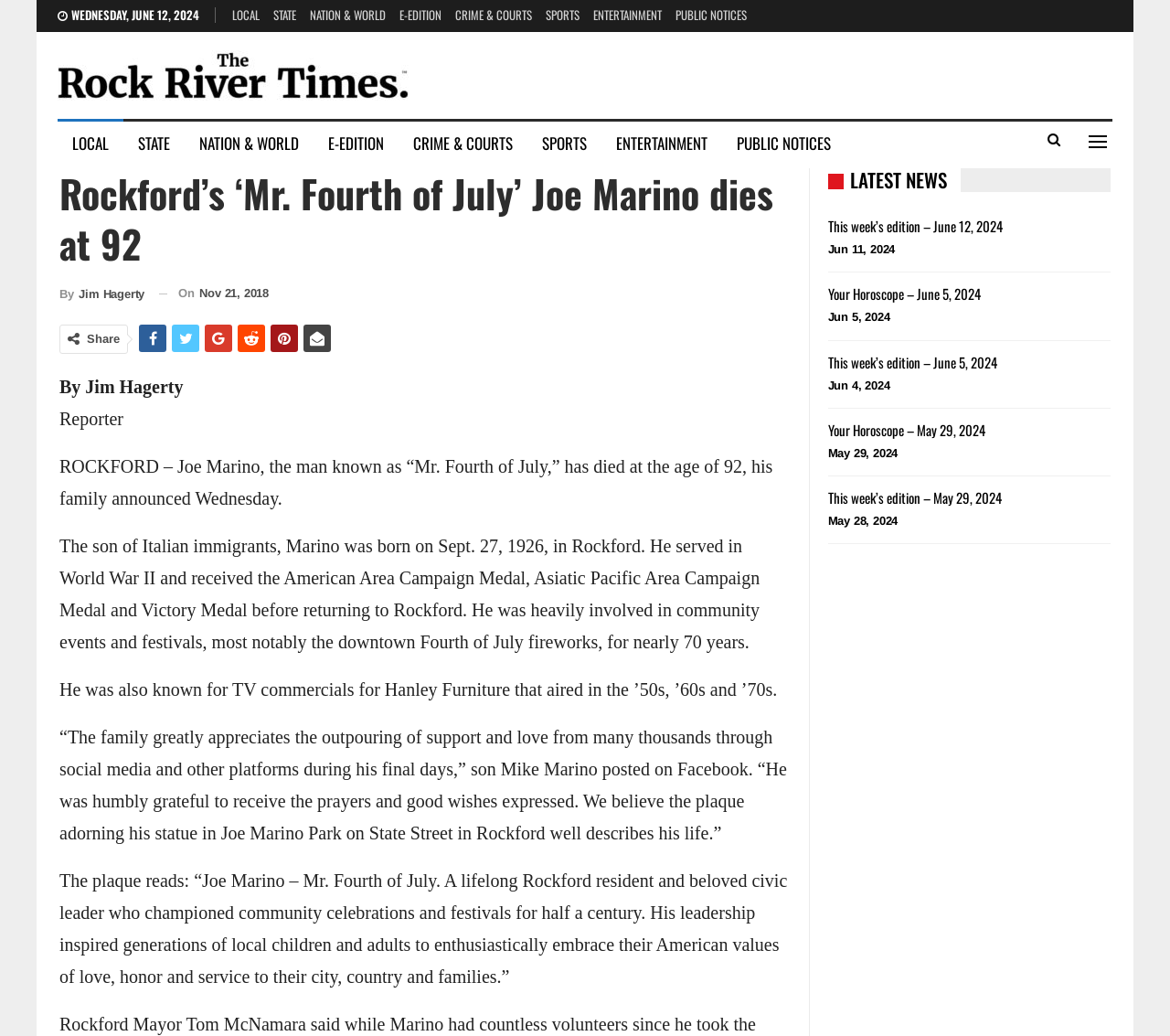Please identify the webpage's heading and generate its text content.

Rockford’s ‘Mr. Fourth of July’ Joe Marino dies at 92